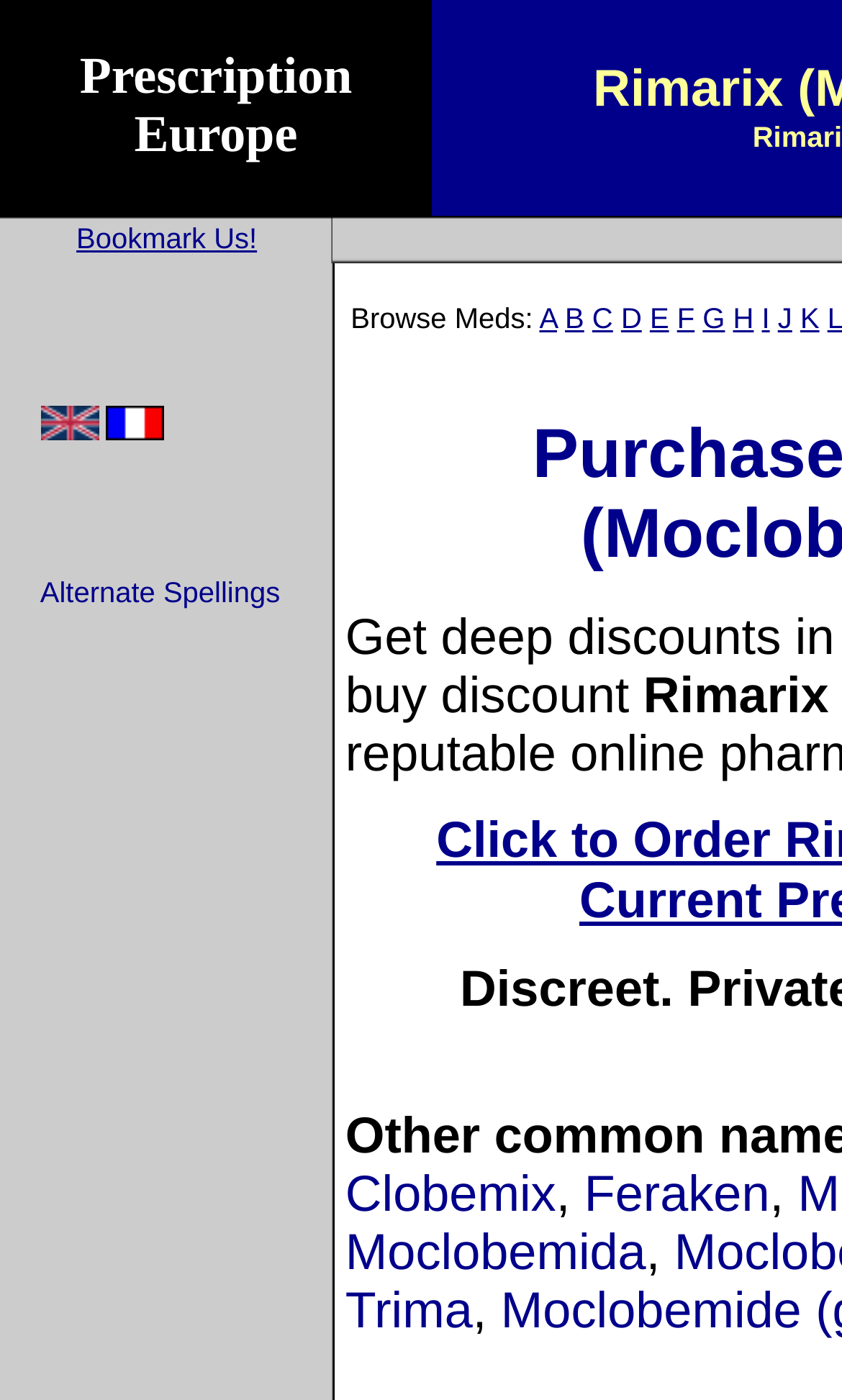Kindly determine the bounding box coordinates of the area that needs to be clicked to fulfill this instruction: "Go to Clobemix page".

[0.41, 0.832, 0.66, 0.872]